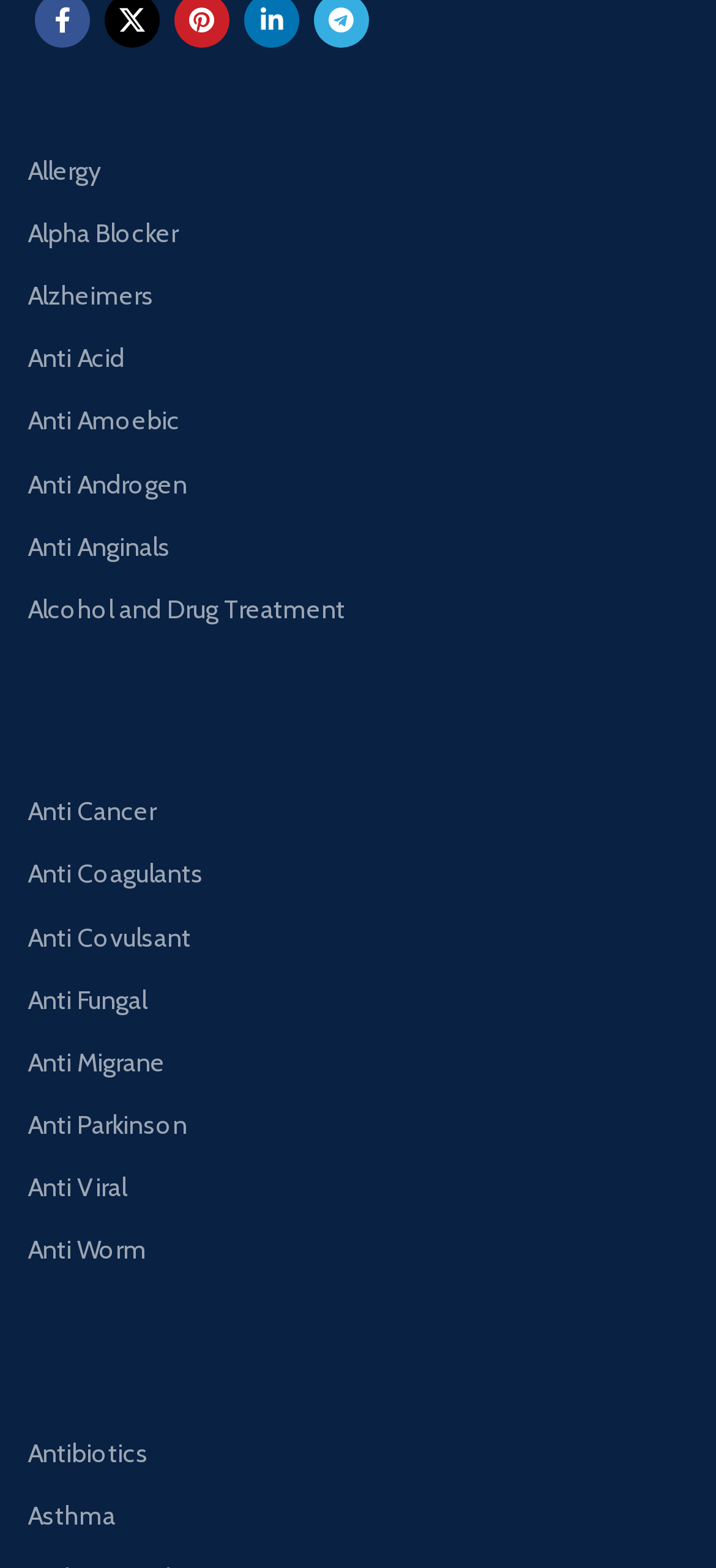From the webpage screenshot, identify the region described by Alzheimers. Provide the bounding box coordinates as (top-left x, top-left y, bottom-right x, bottom-right y), with each value being a floating point number between 0 and 1.

[0.038, 0.169, 0.962, 0.209]